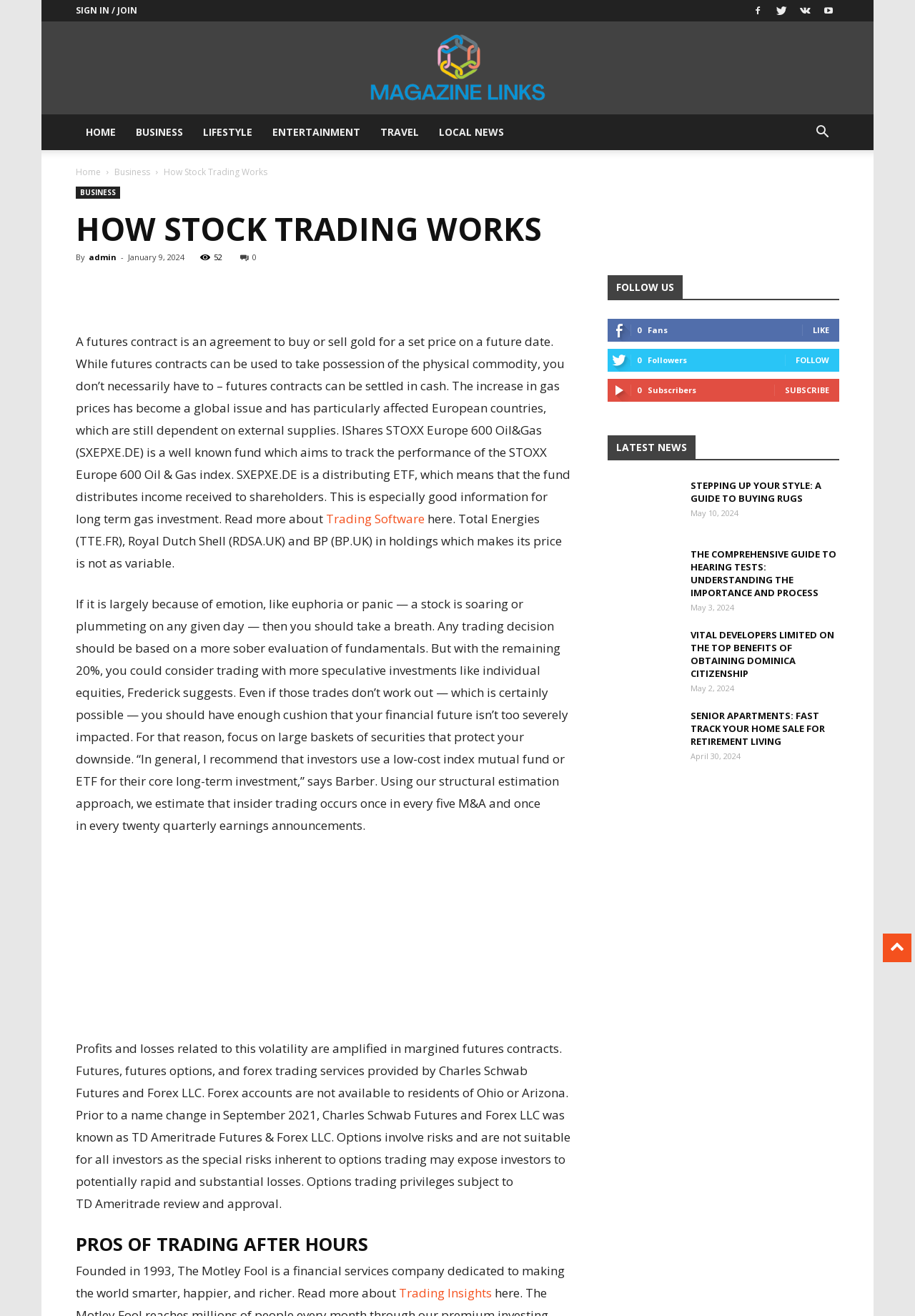Analyze the image and give a detailed response to the question:
Who is the author of the article?

The author of the article can be found by looking at the 'By' section, which mentions 'admin' as the author.